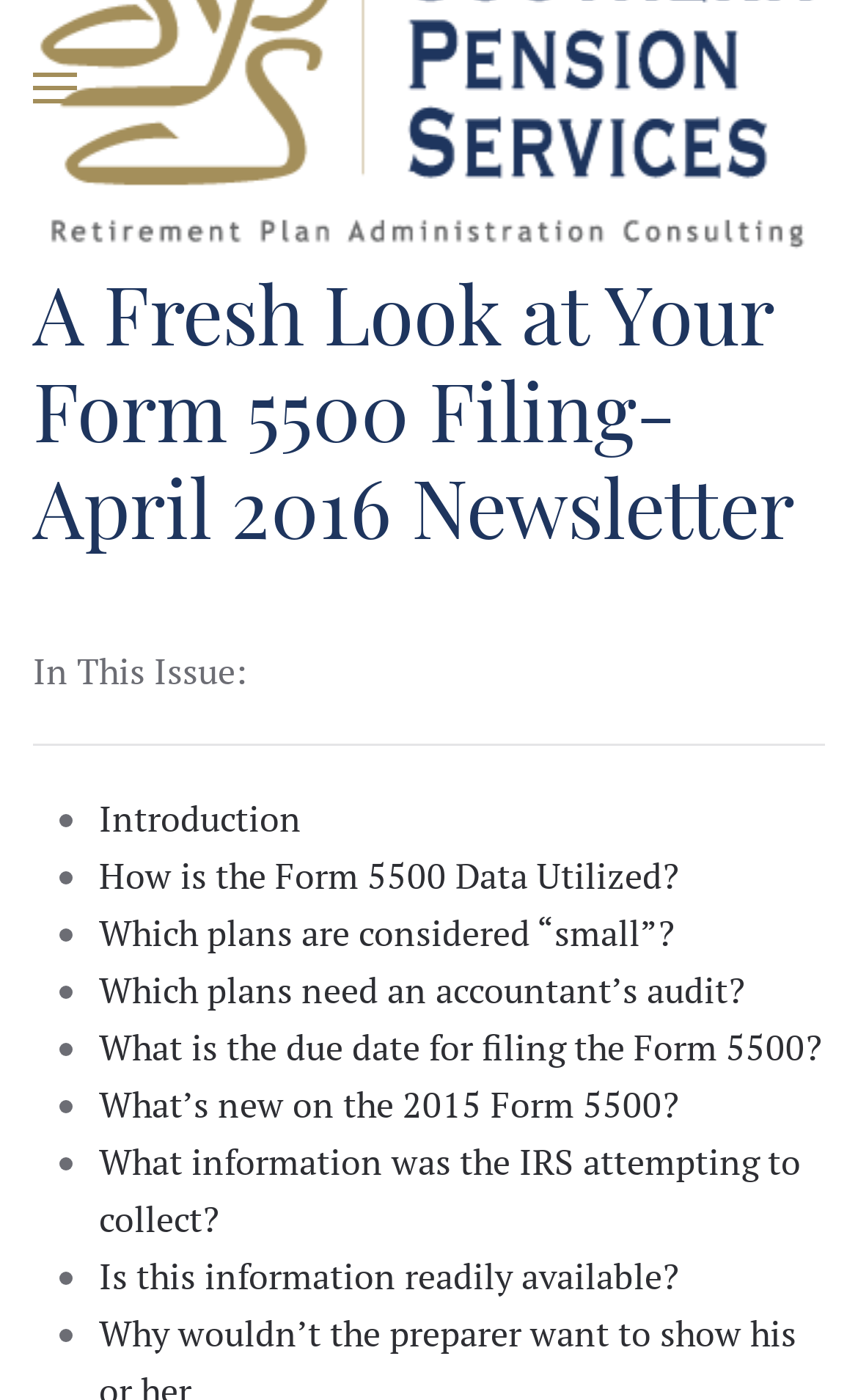Please determine the bounding box coordinates for the element that should be clicked to follow these instructions: "explore What’s new on the 2015 Form 5500?".

[0.115, 0.771, 0.792, 0.805]